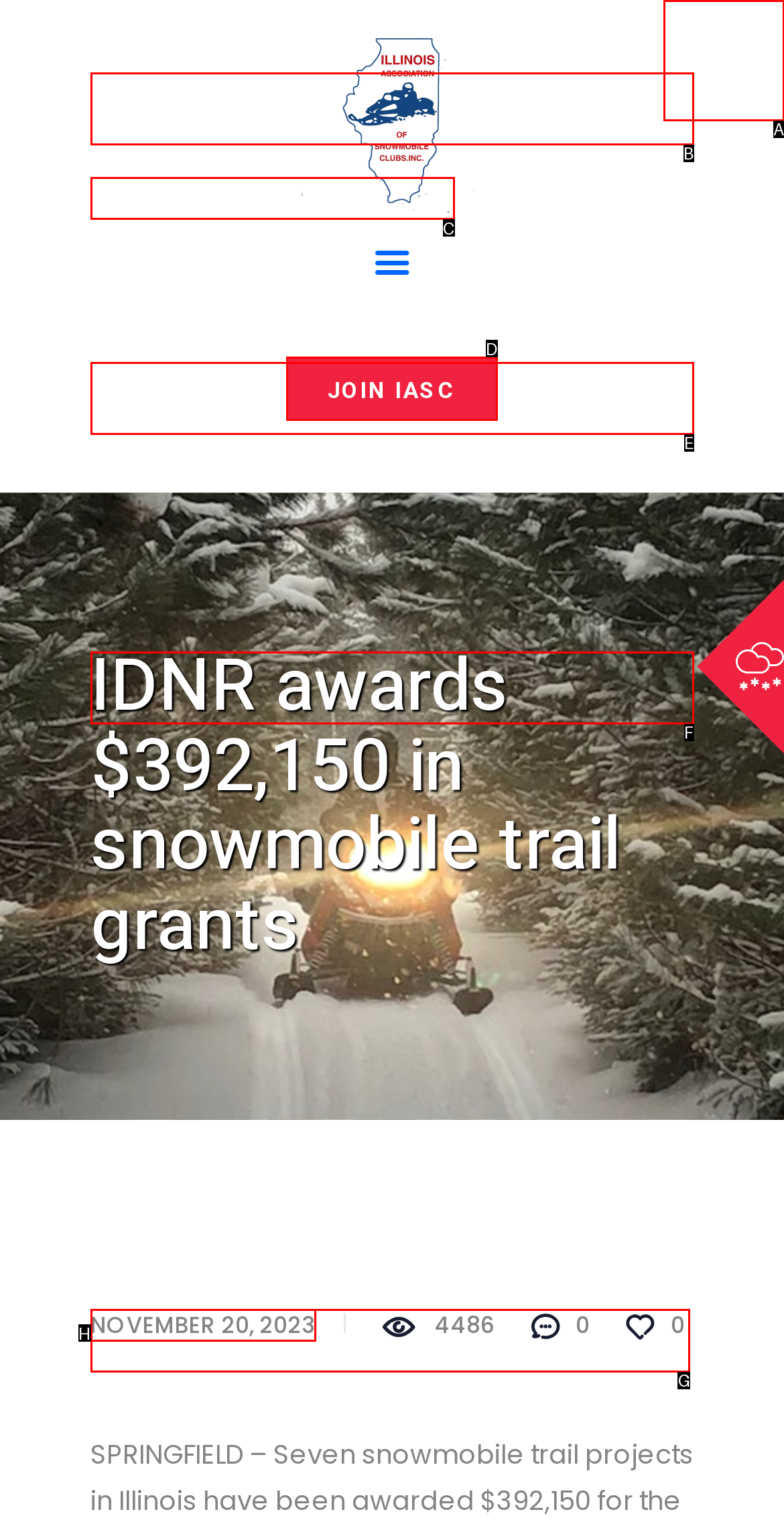Based on the element description: reservation@name.com, choose the best matching option. Provide the letter of the option directly.

C